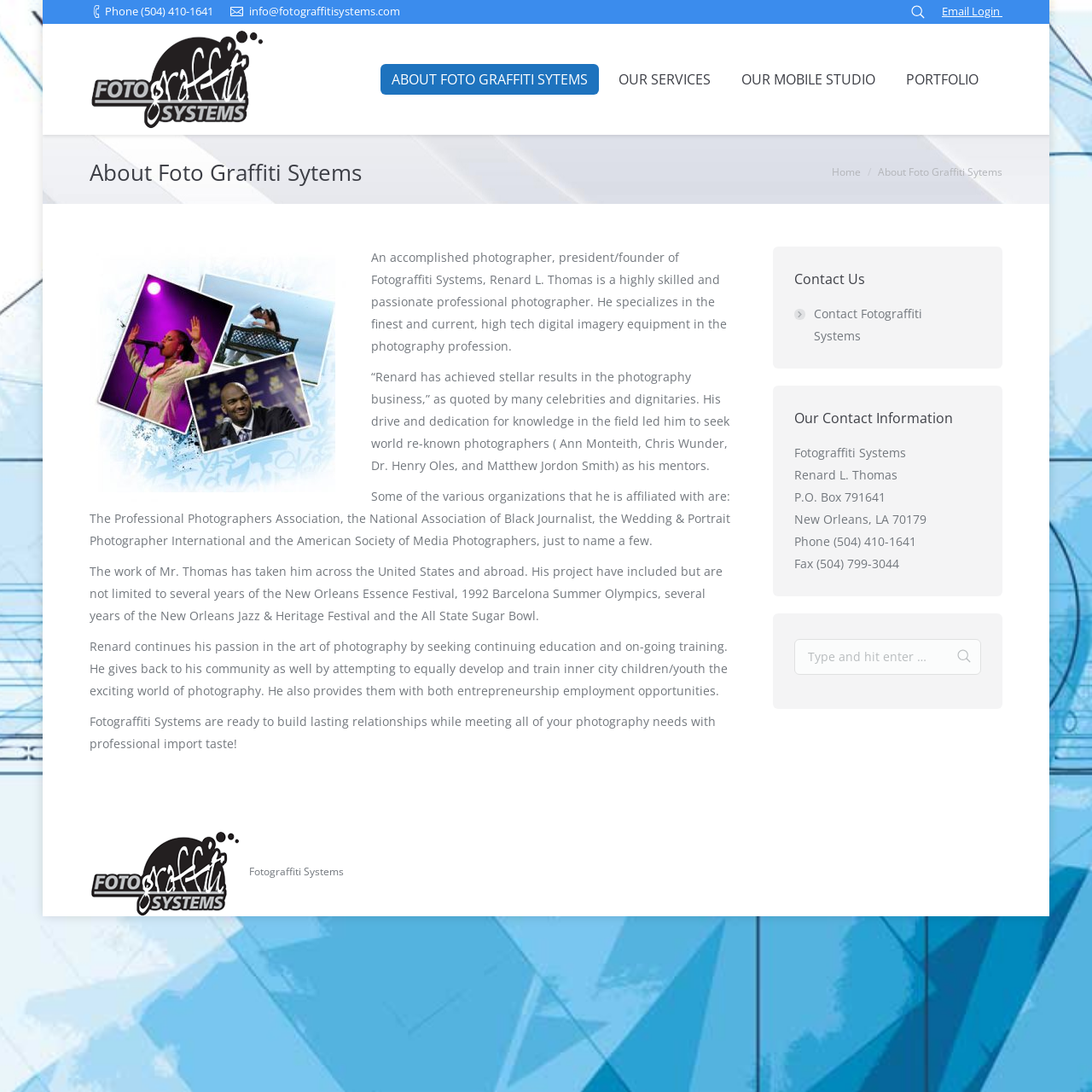Please examine the image and provide a detailed answer to the question: What is the name of the organization that Renard L. Thomas is affiliated with?

I found the organization's name by reading the bio section on the webpage, where it lists several organizations that Renard L. Thomas is affiliated with, including 'The Professional Photographers Association'.